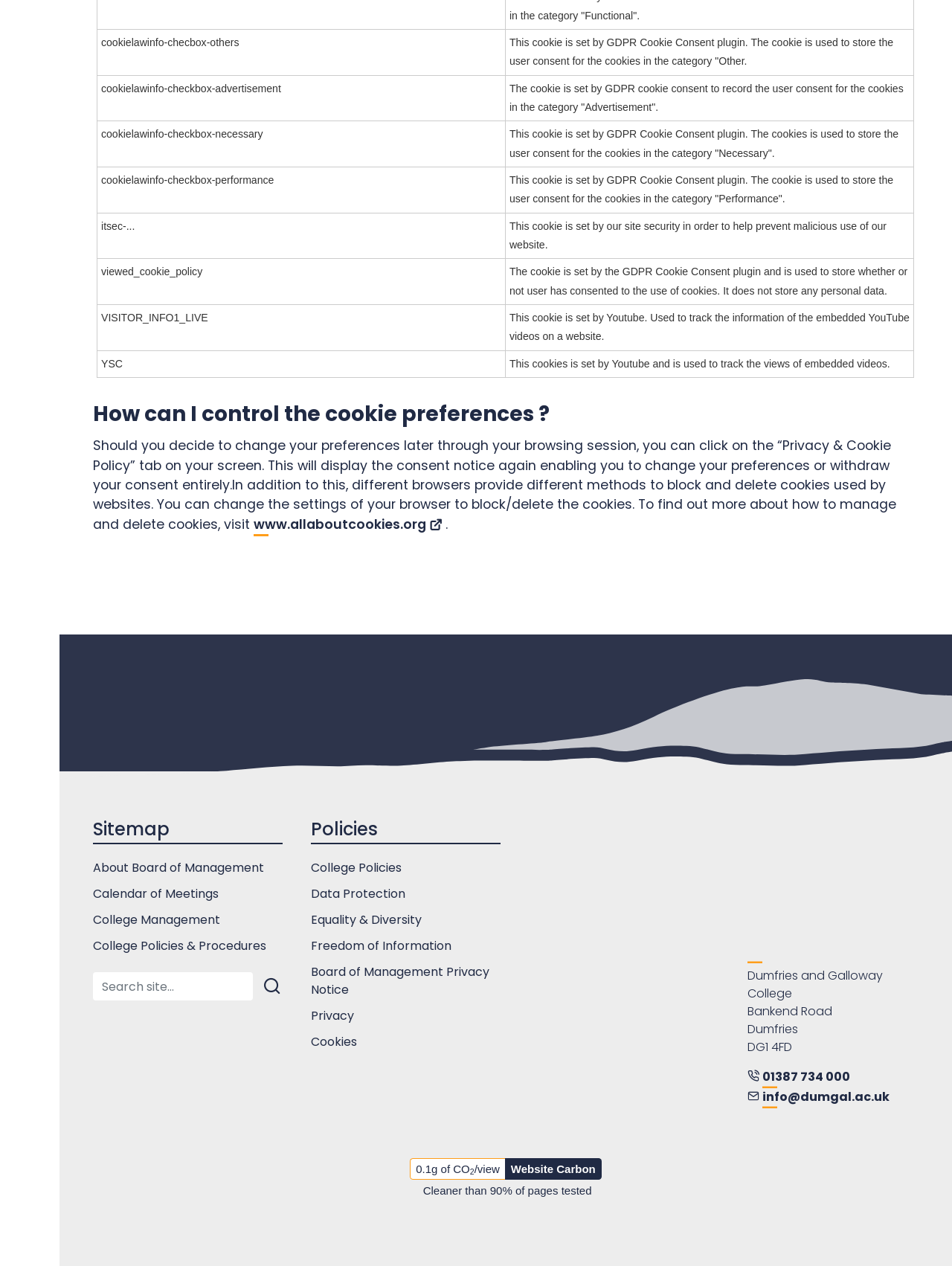Find the bounding box coordinates of the clickable area that will achieve the following instruction: "Search for something on the site".

[0.098, 0.768, 0.266, 0.791]